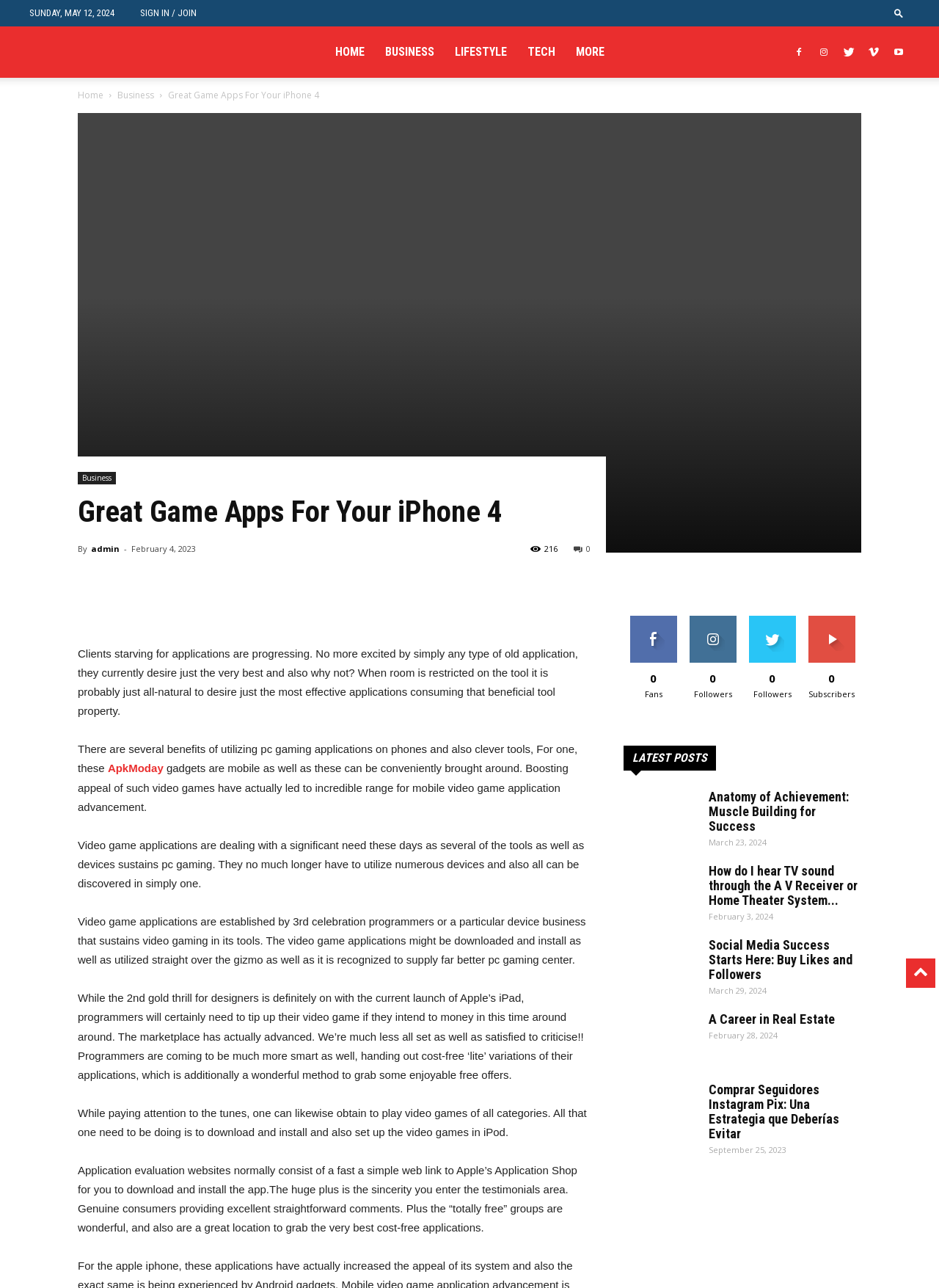How many social media links are present in the webpage?
Based on the visual content, answer with a single word or a brief phrase.

6